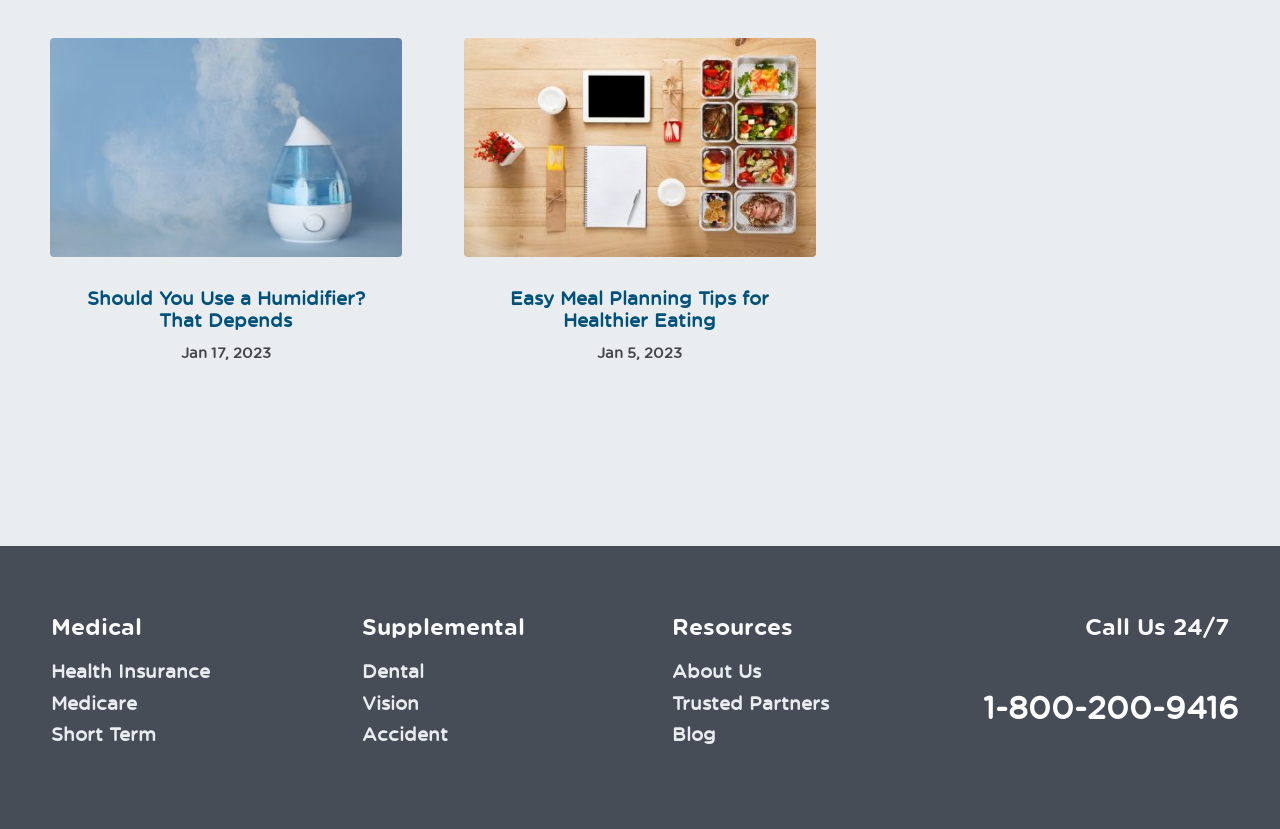What is the category of the link 'Health Insurance'?
Look at the image and respond with a single word or a short phrase.

Medical